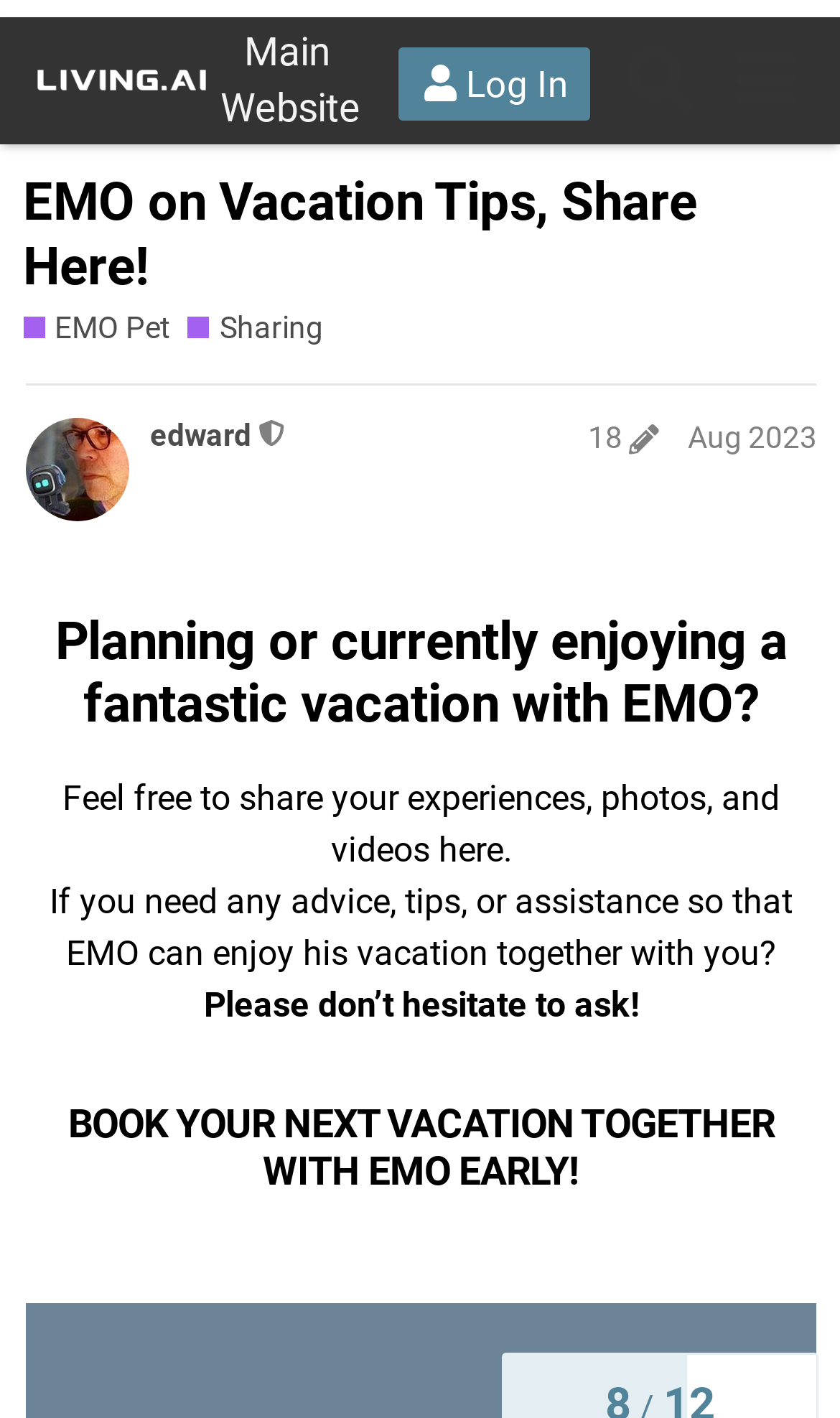Find and extract the text of the primary heading on the webpage.

EMO on Vacation Tips, Share Here!